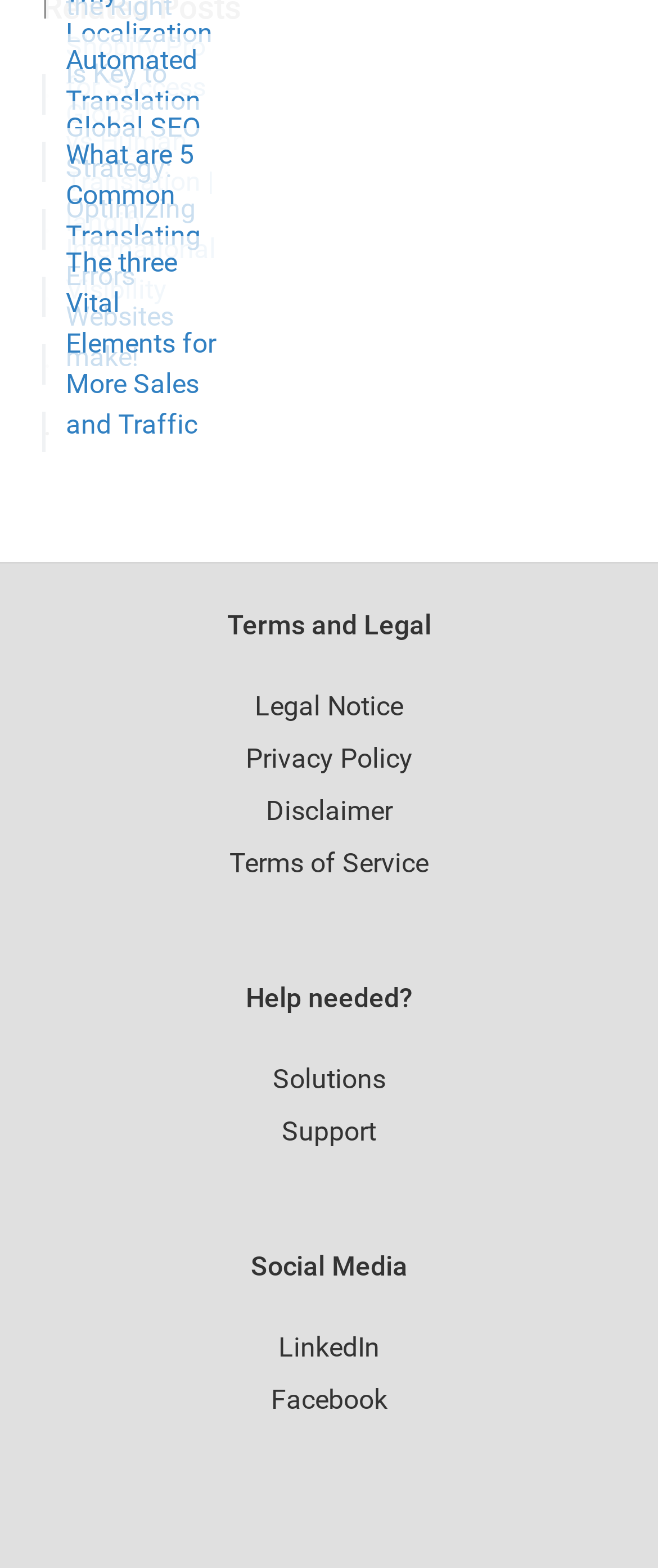What is the topic of the first link on the webpage?
Please analyze the image and answer the question with as much detail as possible.

I looked at the first link on the webpage, which has an image with a description 'Agency Vs Freelance pro and cons', and the link text is 'Choosing the Right Shopify Pro for Success', so the topic is related to Shopify pros.